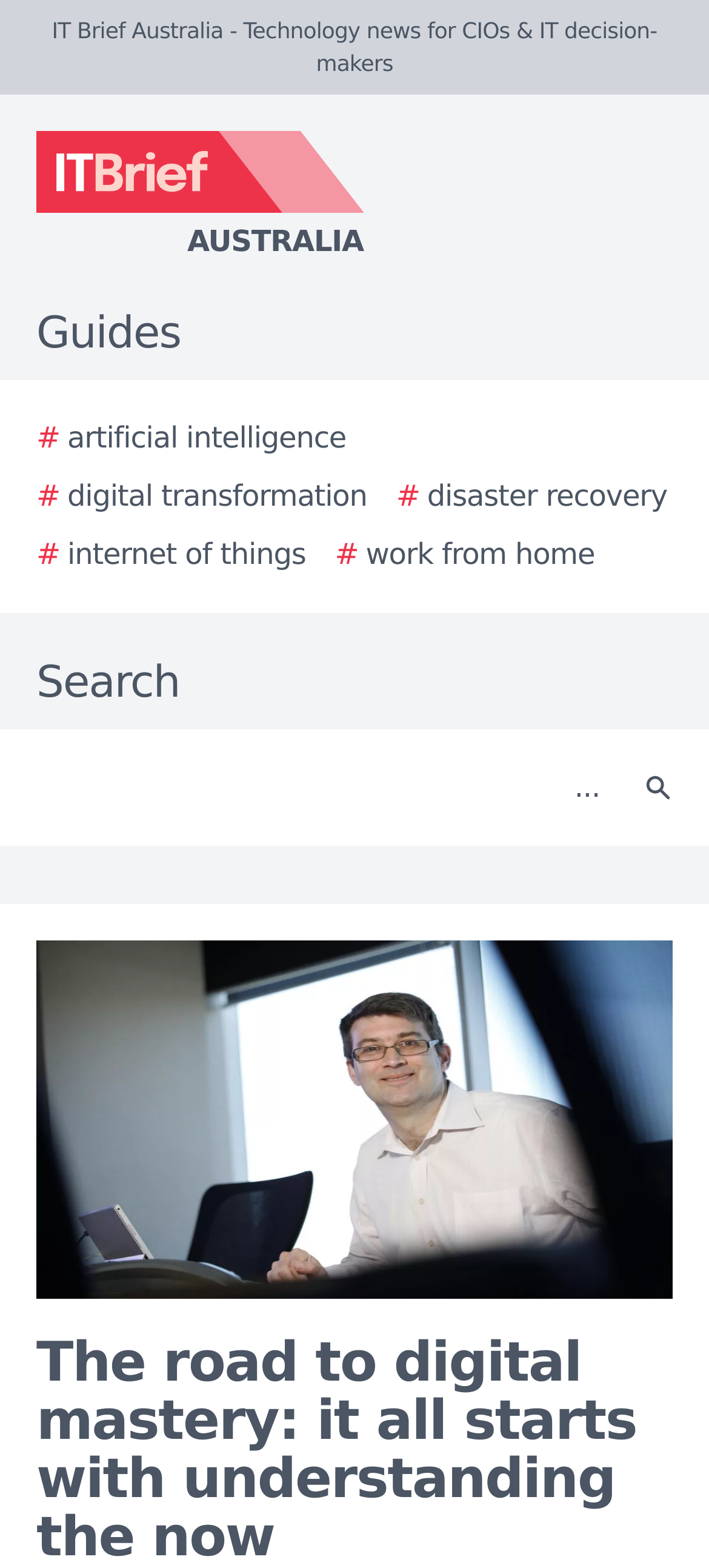Please study the image and answer the question comprehensively:
How many images are there on the webpage?

I counted the number of image elements on the webpage, which are the 'IT Brief Australia logo' image, the '' image, and the 'Story image' image.